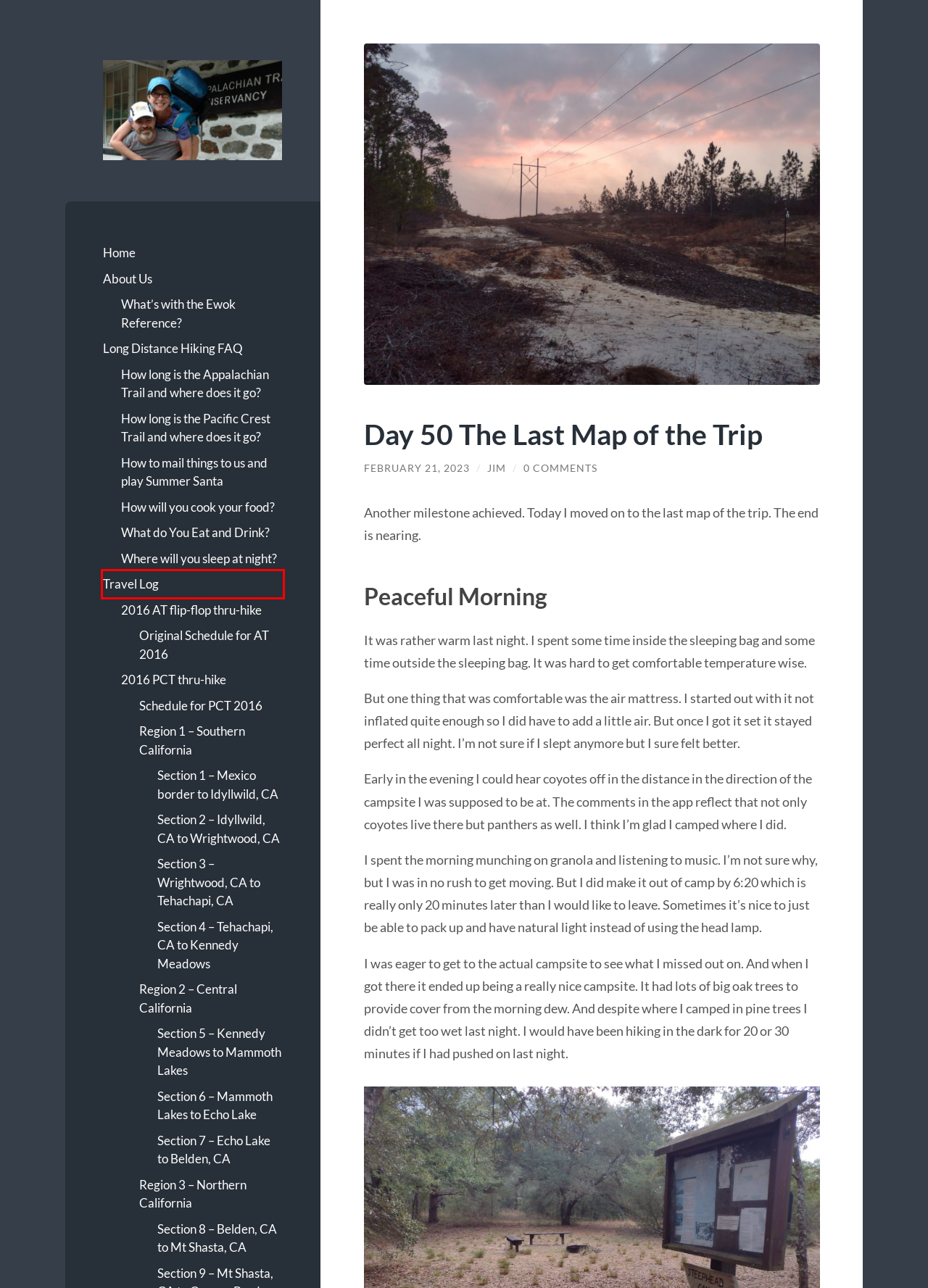You are given a screenshot of a webpage within which there is a red rectangle bounding box. Please choose the best webpage description that matches the new webpage after clicking the selected element in the bounding box. Here are the options:
A. Section 3 – Wrightwood, CA to Tehachapi, CA – Ewok The Trail
B. 2016 PCT thru-hike – Ewok The Trail
C. Region 2 – Central California – The High Sierras – Ewok The Trail
D. 2016 AT flip-flop thru-hike – Ewok The Trail
E. Region 1 – Southern California – Ewok The Trail
F. Schedule for PCT 2016 – Ewok The Trail
G. Travel Log – Ewok The Trail
H. Where will you sleep at night? – Ewok The Trail

G